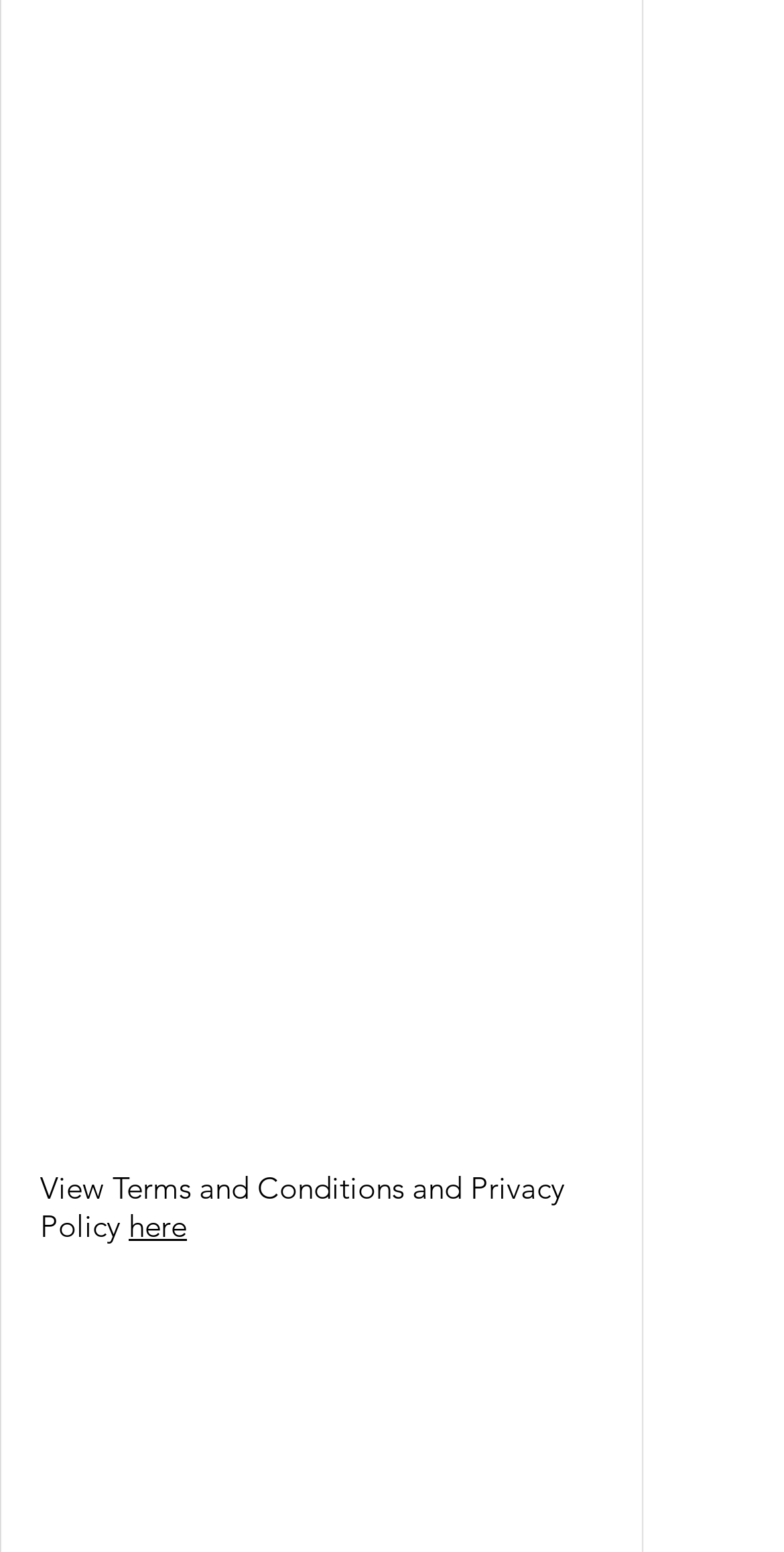What is the purpose of this webpage?
Based on the screenshot, respond with a single word or phrase.

Contact form